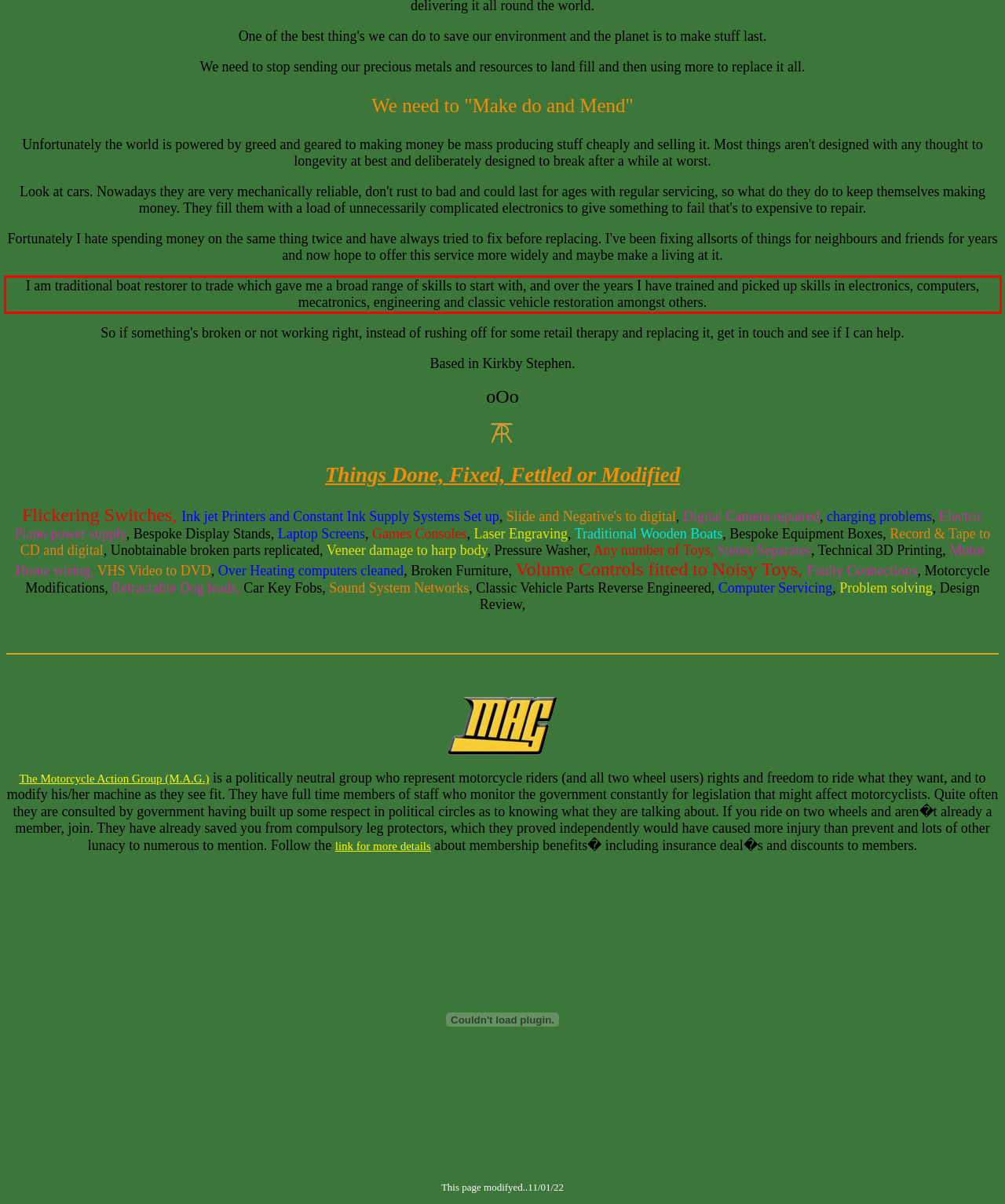Within the screenshot of a webpage, identify the red bounding box and perform OCR to capture the text content it contains.

I am traditional boat restorer to trade which gave me a broad range of skills to start with, and over the years I have trained and picked up skills in electronics, computers, mecatronics, engineering and classic vehicle restoration amongst others.